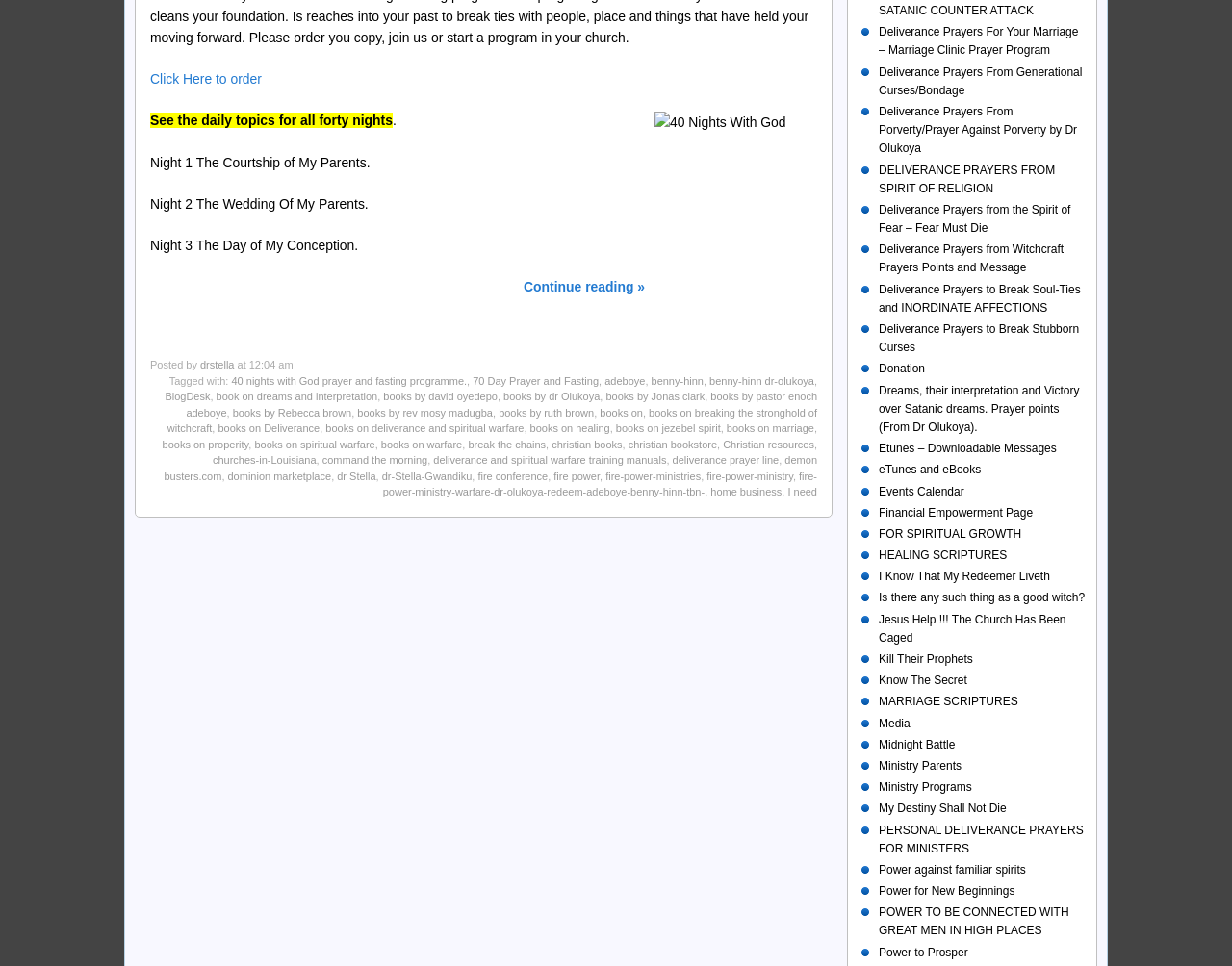Identify the bounding box coordinates for the region to click in order to carry out this instruction: "Click on 'Deliverance Prayers For Your Marriage – Marriage Clinic Prayer Program'". Provide the coordinates using four float numbers between 0 and 1, formatted as [left, top, right, bottom].

[0.713, 0.026, 0.875, 0.059]